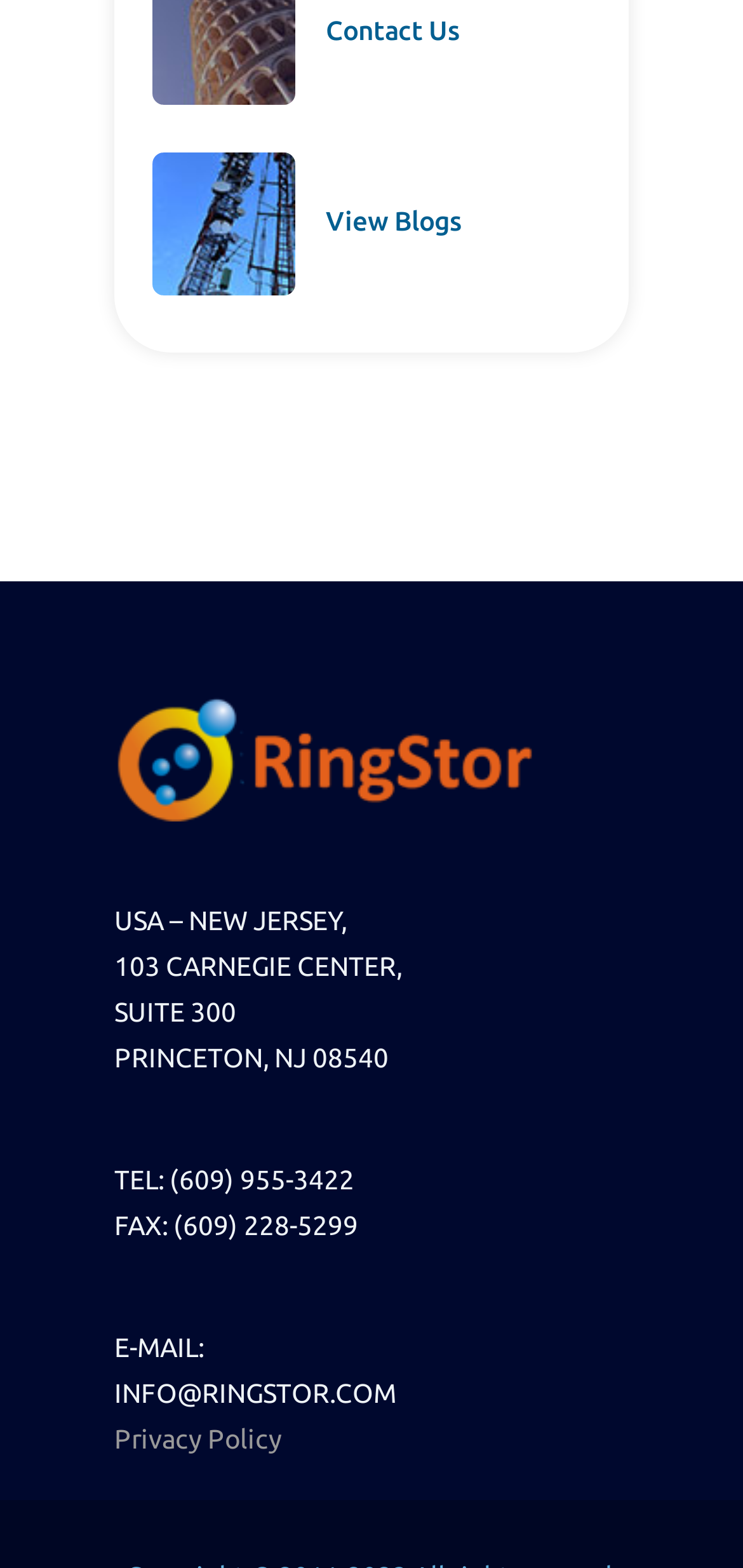Please determine the bounding box coordinates for the UI element described as: "Benefits".

None